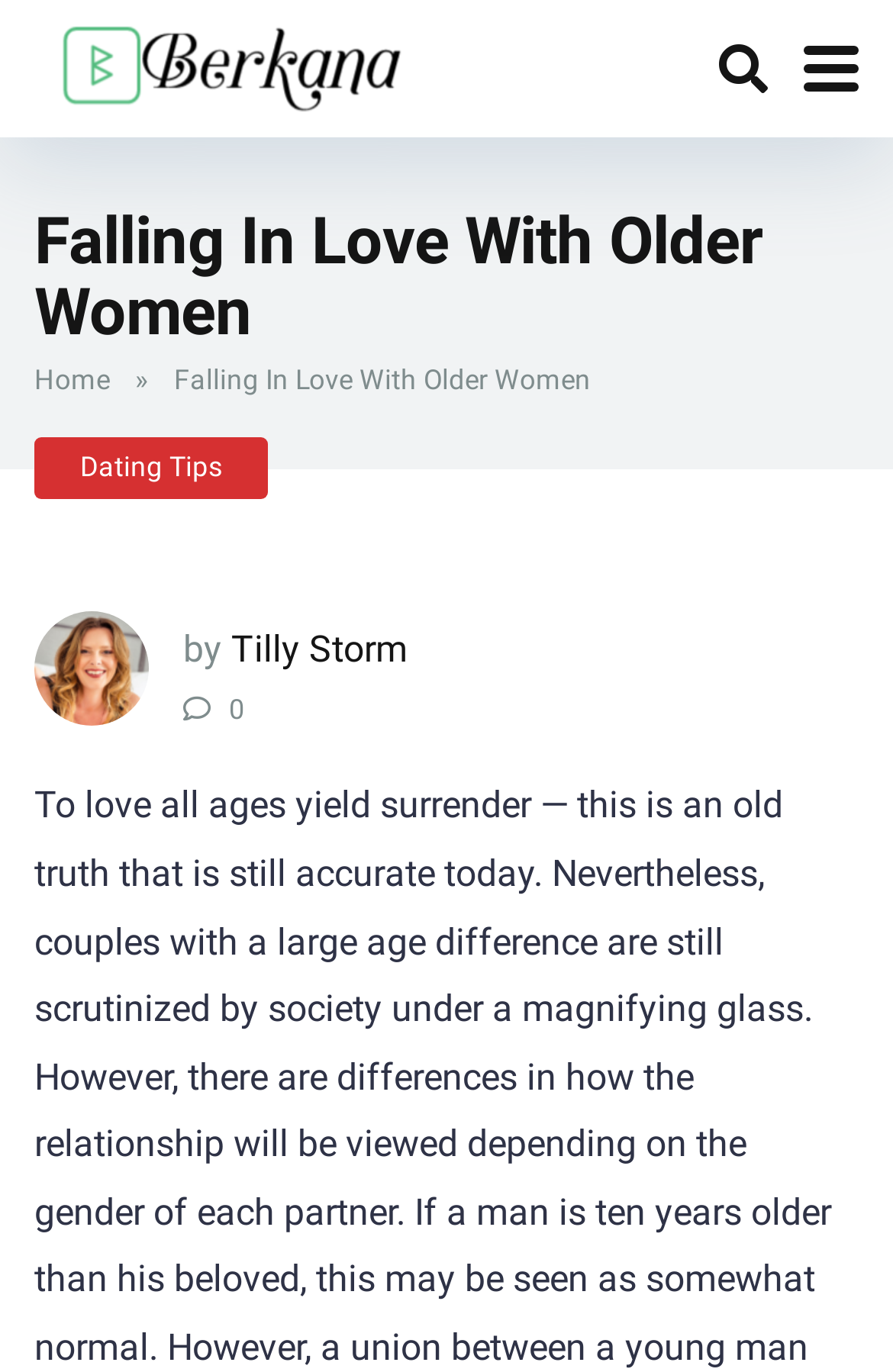What is the author of the article?
Provide a comprehensive and detailed answer to the question.

I found the text 'by' followed by a link 'Tilly Storm', which suggests that Tilly Storm is the author of the article.